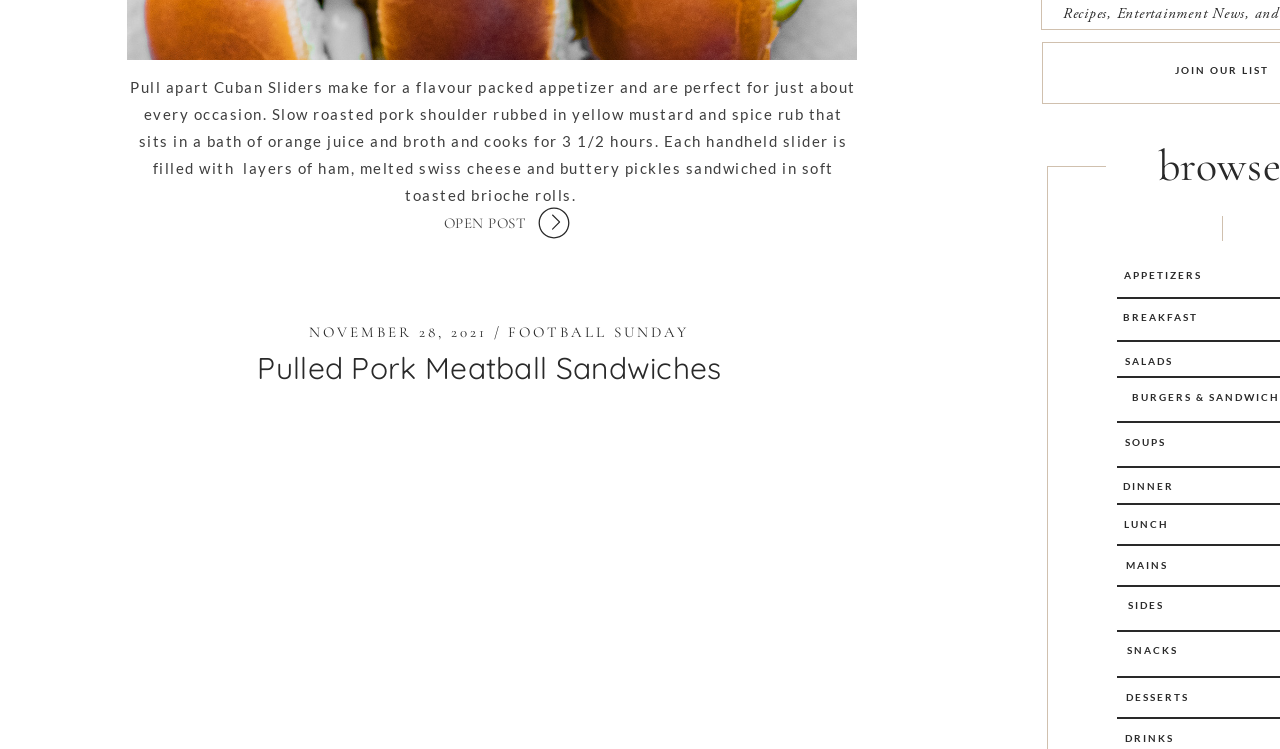Please examine the image and answer the question with a detailed explanation:
What is the date mentioned in the text?

The text mentions a date, NOVEMBER 28, 2021, which is likely a publication or posting date.